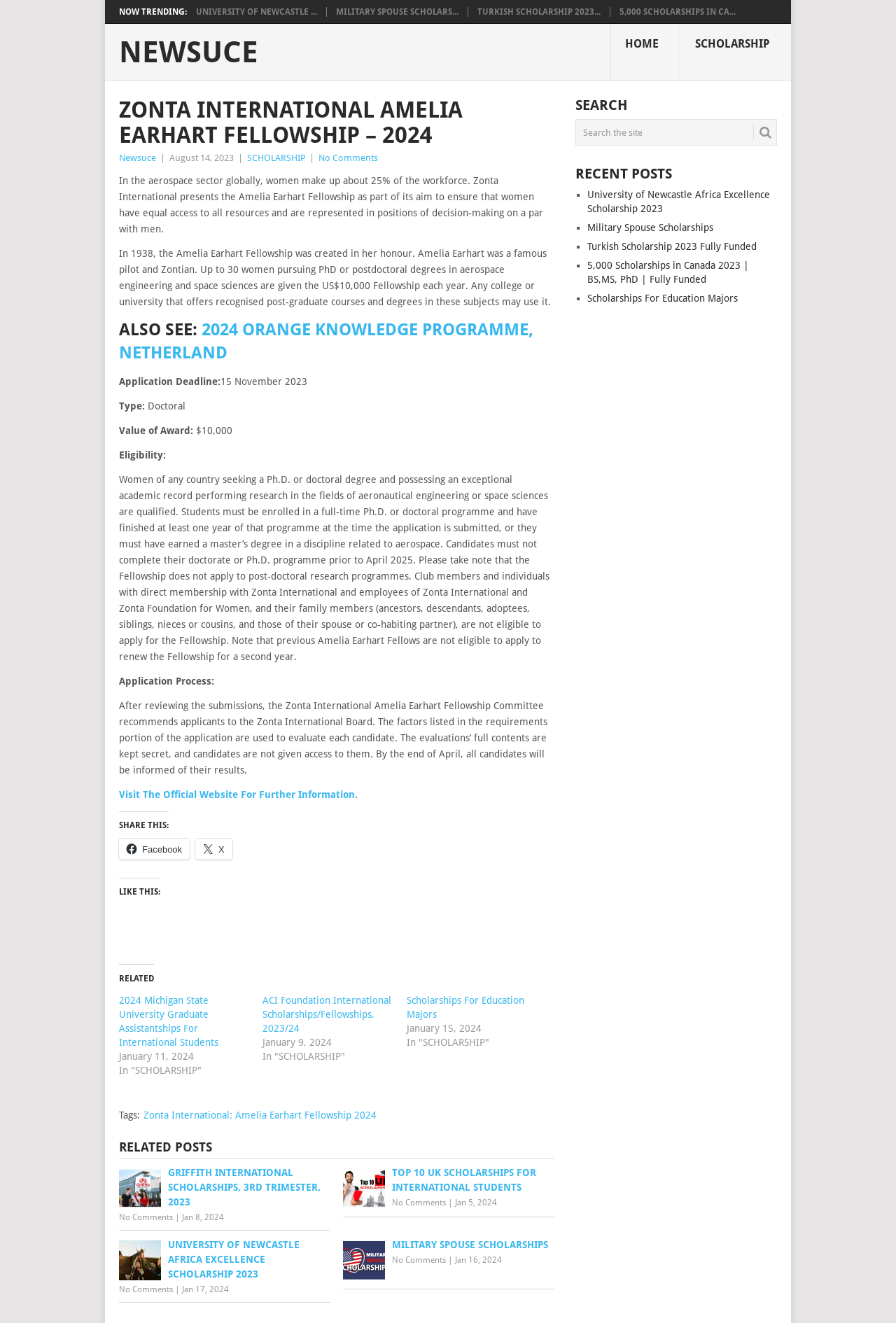Identify the bounding box coordinates for the UI element described as follows: 5,000 Scholarships in Ca.... Use the format (top-left x, top-left y, bottom-right x, bottom-right y) and ensure all values are floating point numbers between 0 and 1.

[0.691, 0.005, 0.821, 0.013]